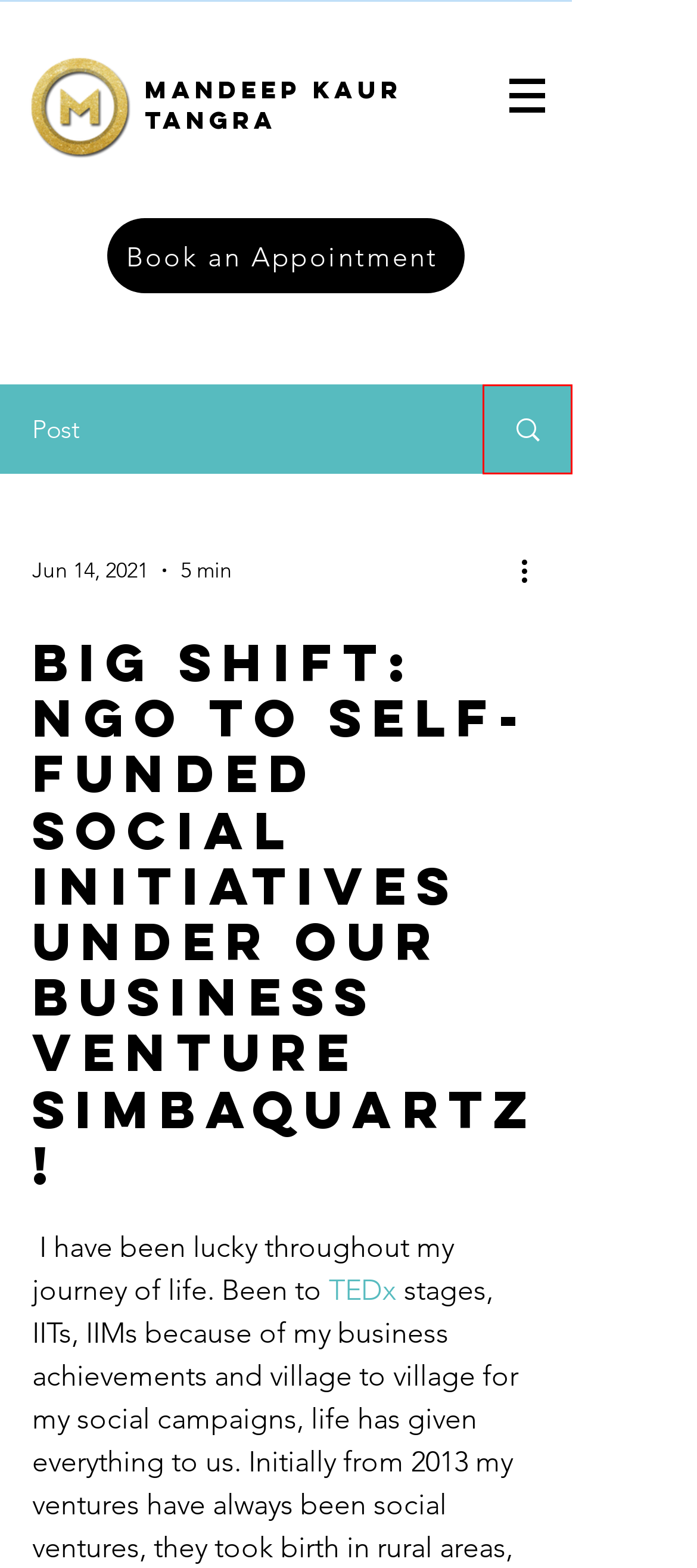You have a screenshot of a webpage where a red bounding box highlights a specific UI element. Identify the description that best matches the resulting webpage after the highlighted element is clicked. The choices are:
A. Women At SimbaQuartz - Exhibiting Great Instances of Women Intrapreneurs!
B. My Profile | Mandeep Kaur Tangra
C. My TED Talk | Mandeep Kaur Tangra
D. Mandeep Kaur Tangra / Founder SimbaQuartz / TedEx Speaker
E. SimbaQuartz -Diversity Rich Organization From Rural India
F. How Is Simbacart Generating Employment In Rural India!
G. My Webinars & Guest Lecture | Mandeep Kaur Tangra
H. My Blog | Mandeep Kaur Tangra

H